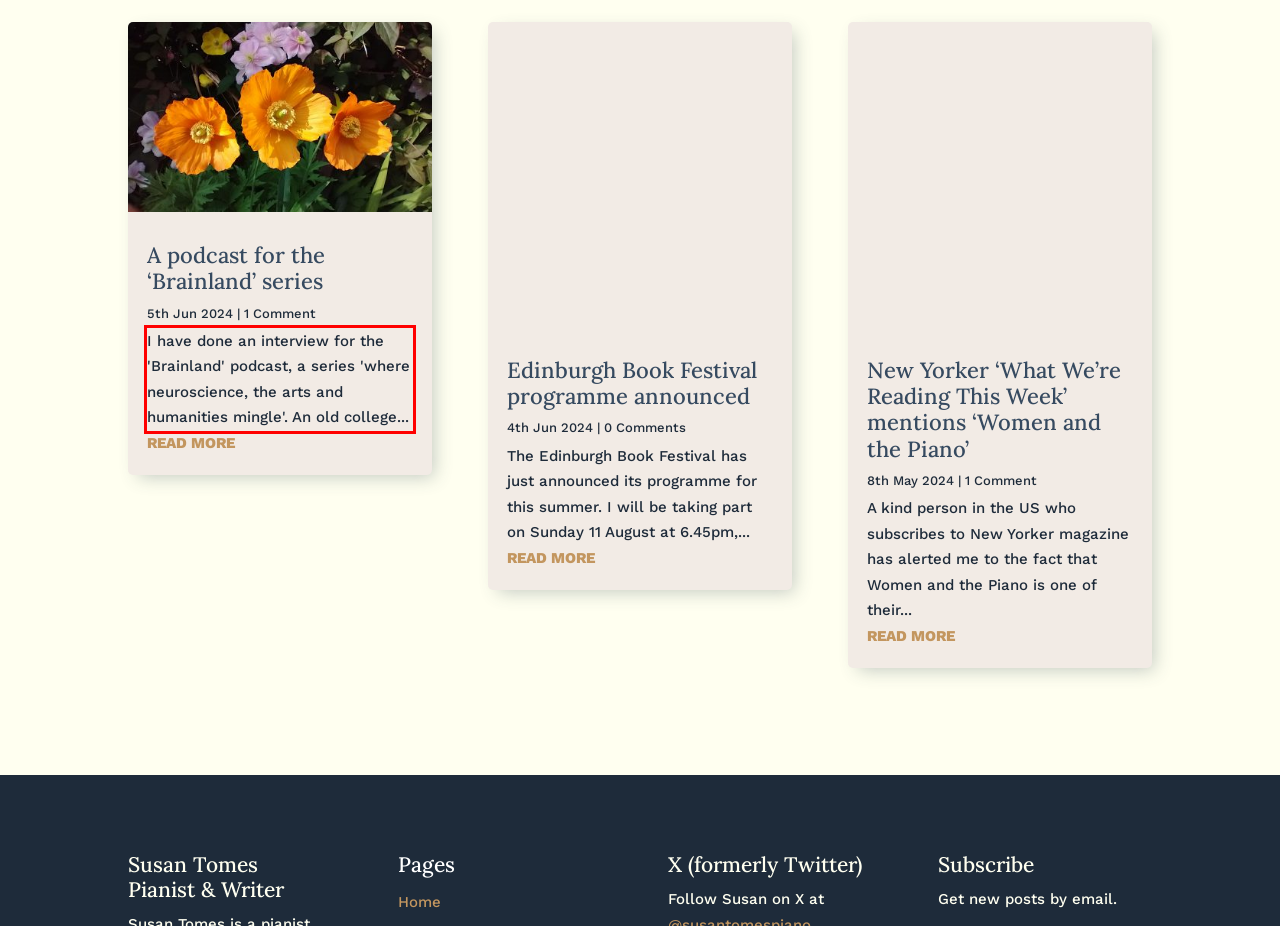Look at the screenshot of the webpage, locate the red rectangle bounding box, and generate the text content that it contains.

I have done an interview for the 'Brainland' podcast, a series 'where neuroscience, the arts and humanities mingle'. An old college...